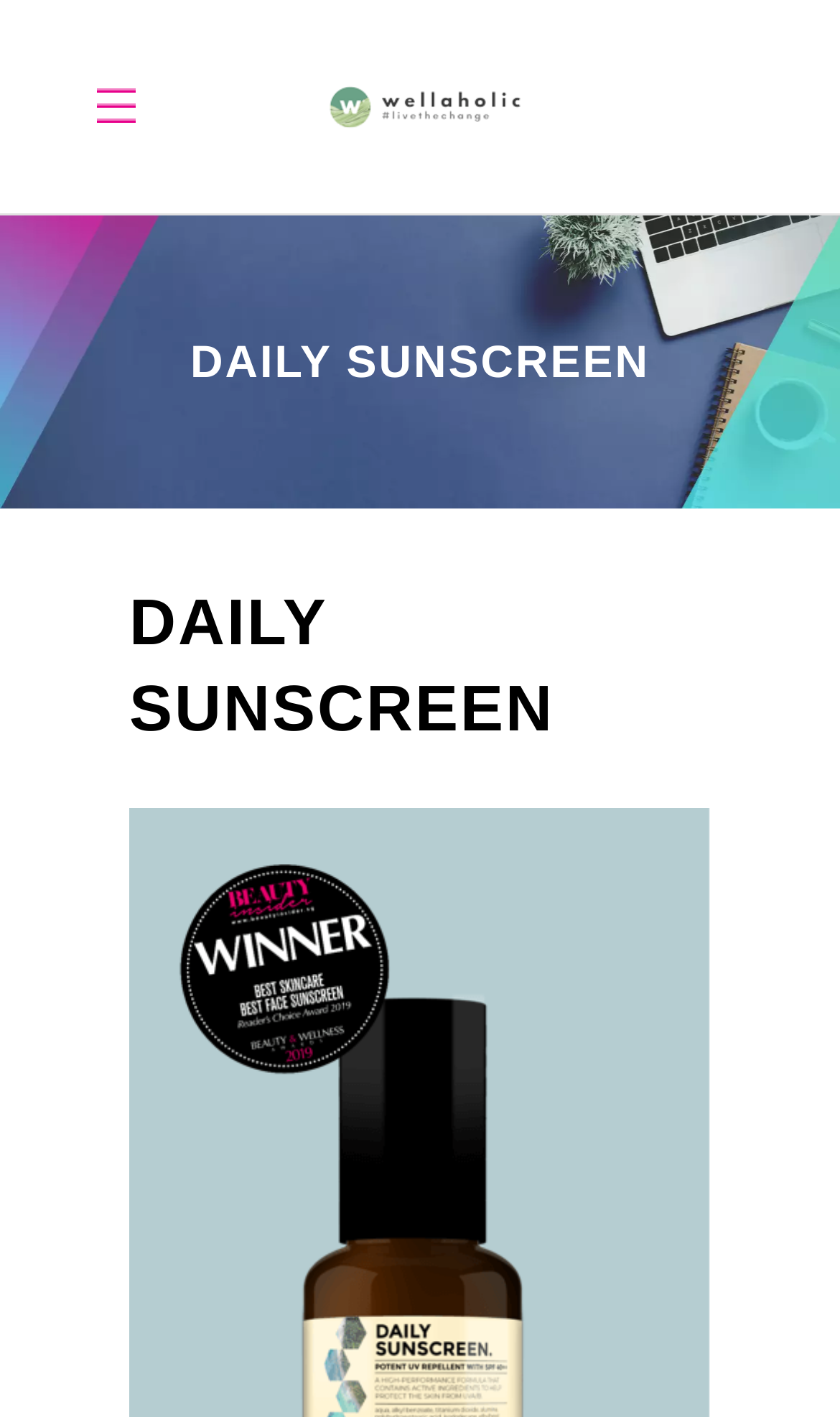Give a one-word or one-phrase response to the question:
What is the purpose of the webpage?

To find sunscreen